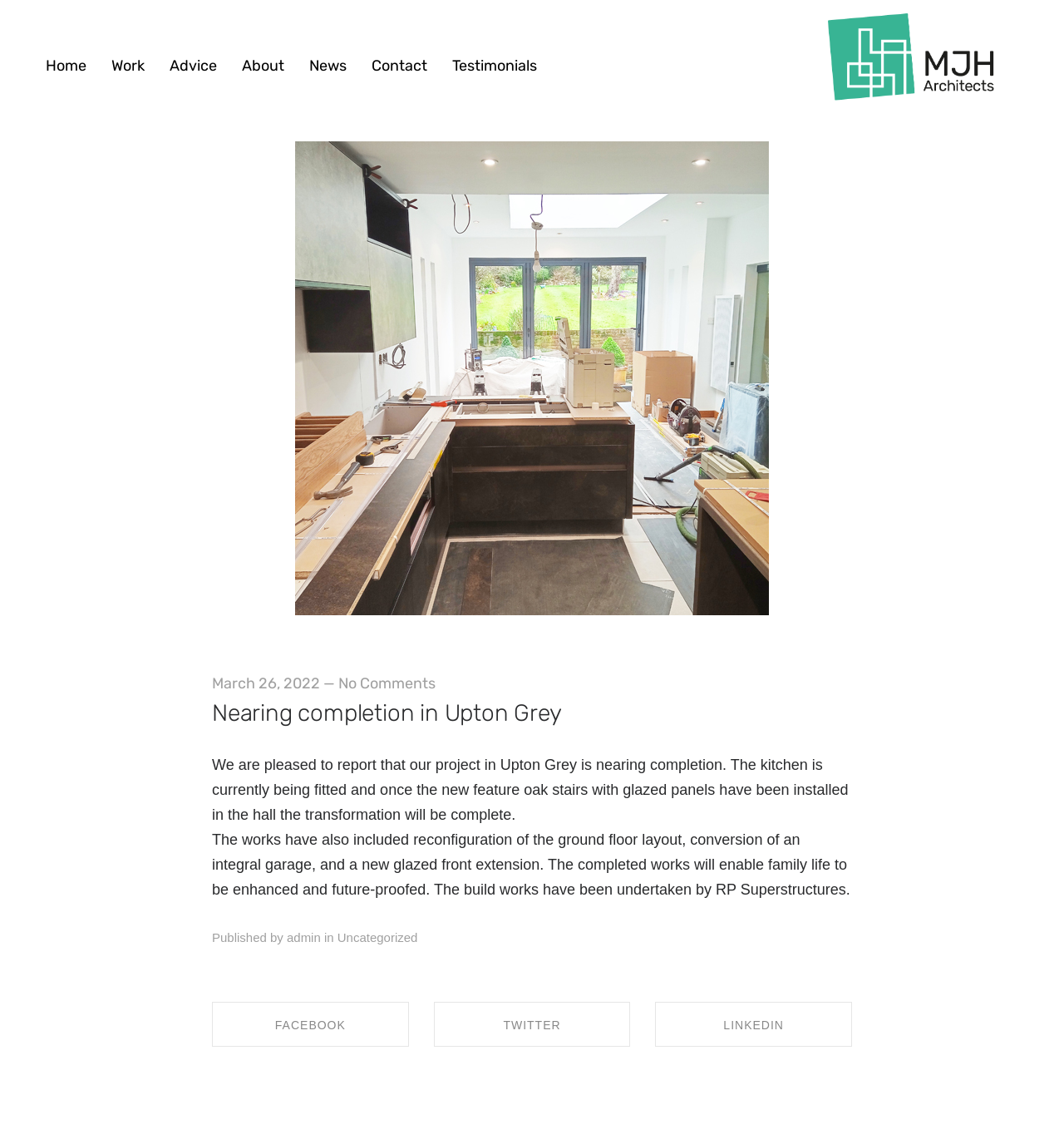What type of stairs are being installed?
Answer with a single word or phrase by referring to the visual content.

Oak stairs